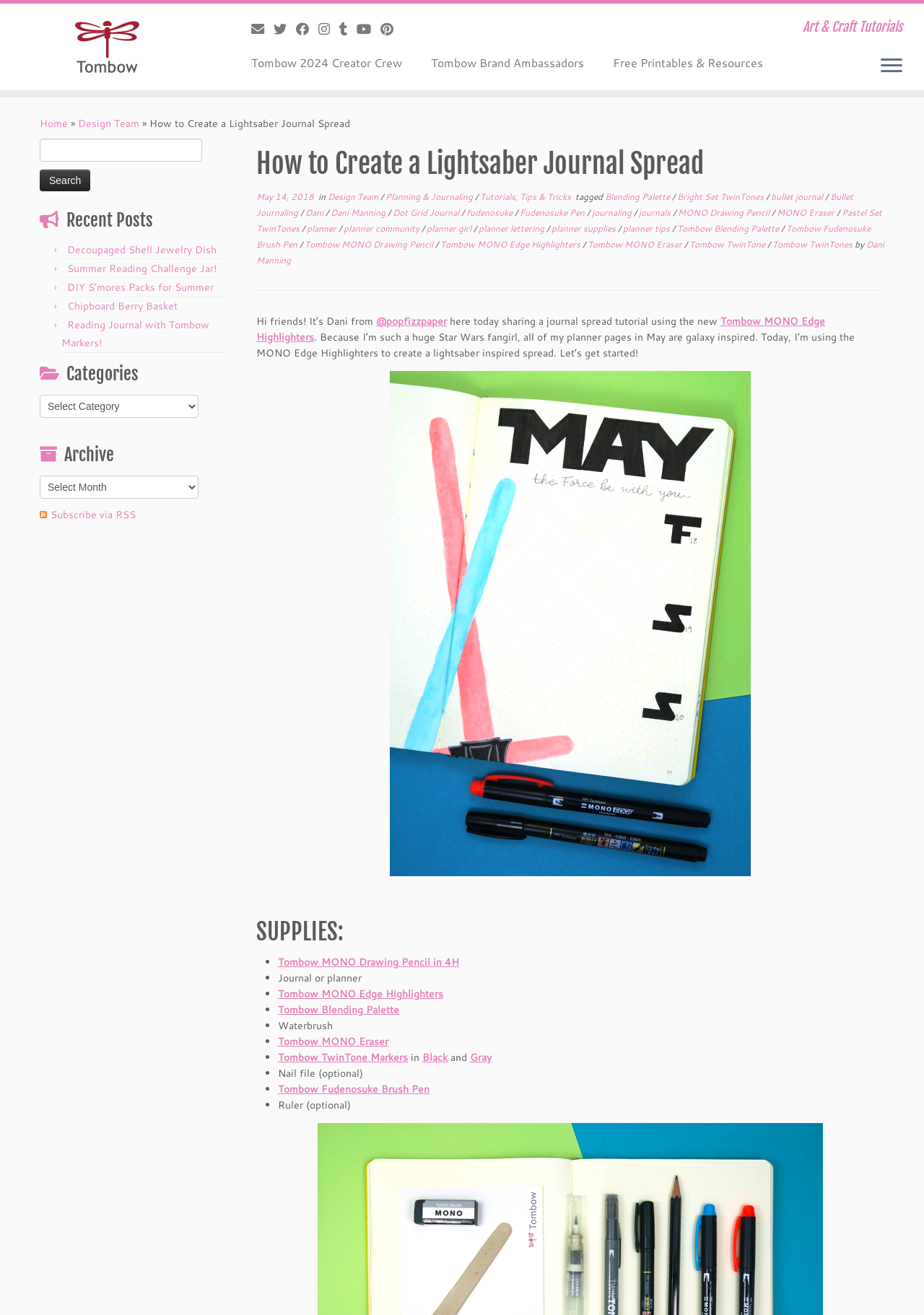Please identify the bounding box coordinates of the element I need to click to follow this instruction: "Subscribe via RSS".

[0.043, 0.383, 0.147, 0.4]